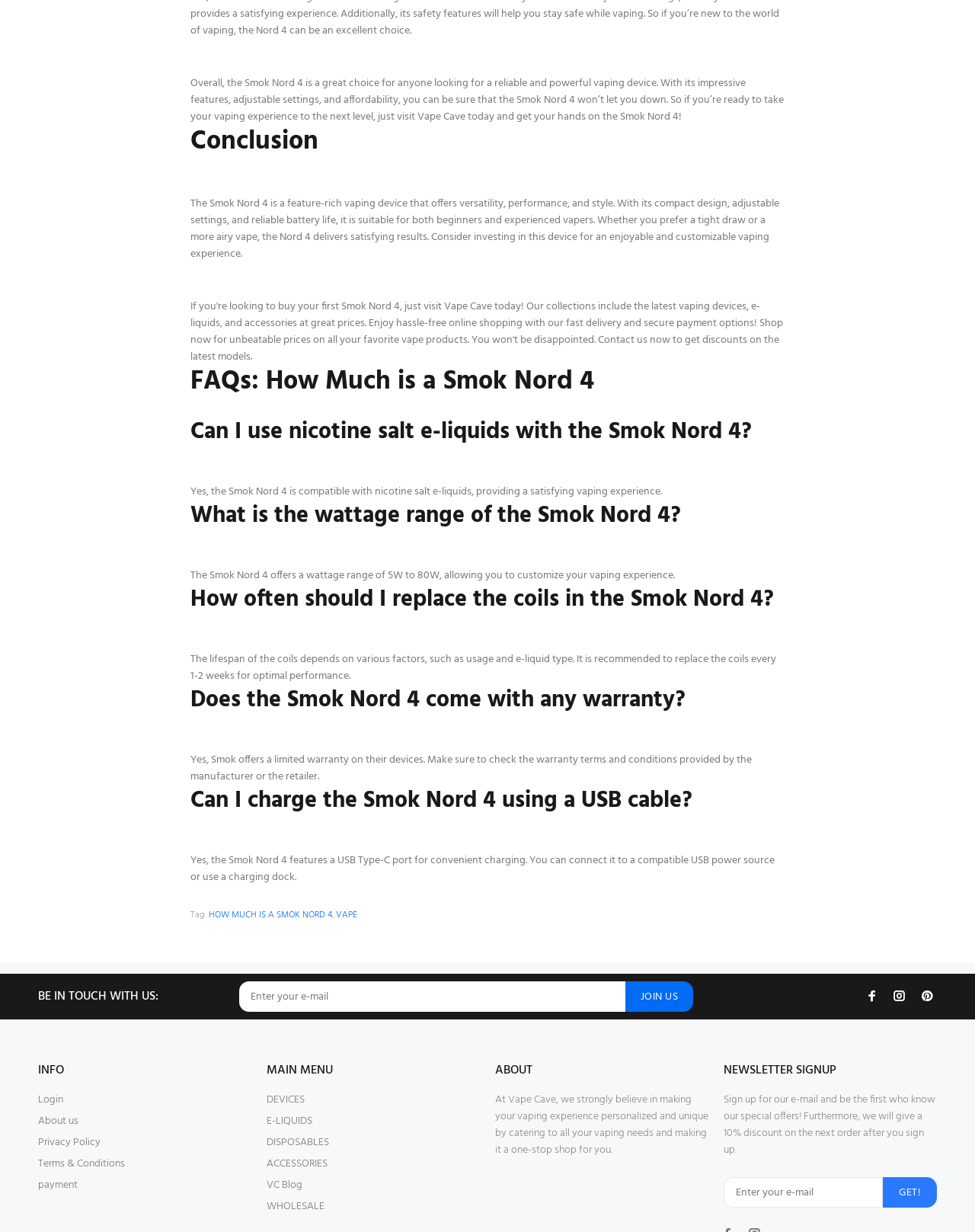Can you specify the bounding box coordinates of the area that needs to be clicked to fulfill the following instruction: "Click on 'LOGIN' to access your account"?

[0.039, 0.885, 0.065, 0.902]